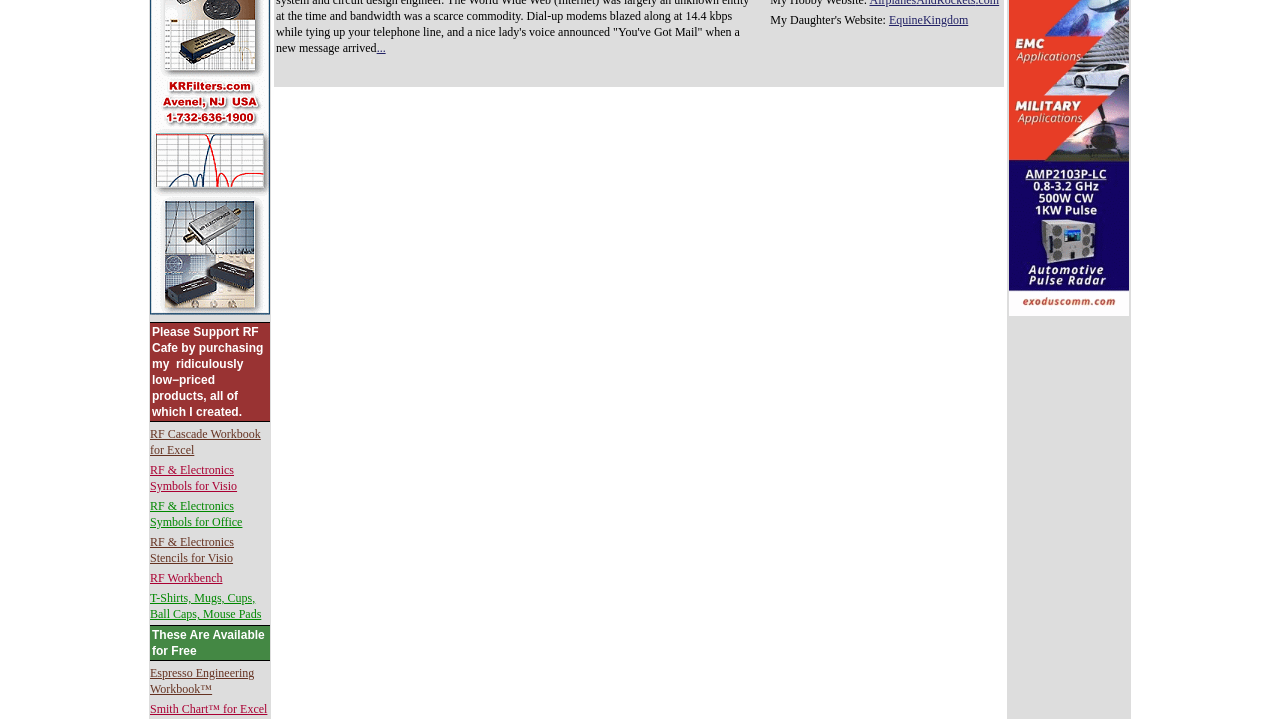What is the name of the website?
Analyze the screenshot and provide a detailed answer to the question.

The name of the website can be determined by looking at the first link element with the text 'KR Electronics (RF Filters) - RF Cafe', which suggests that RF Cafe is the name of the website.